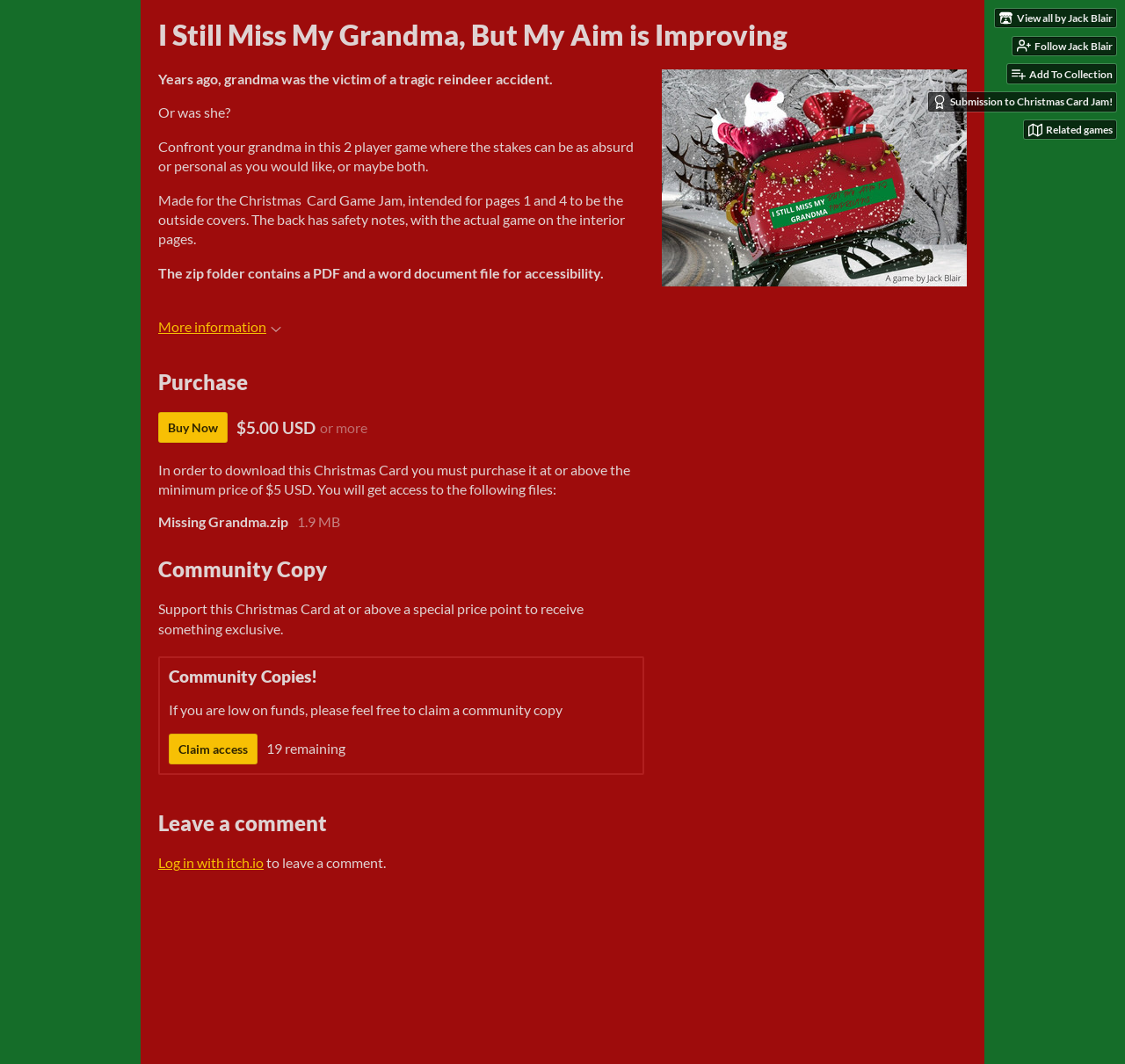Locate the bounding box coordinates of the area you need to click to fulfill this instruction: 'Claim access'. The coordinates must be in the form of four float numbers ranging from 0 to 1: [left, top, right, bottom].

[0.15, 0.69, 0.229, 0.719]